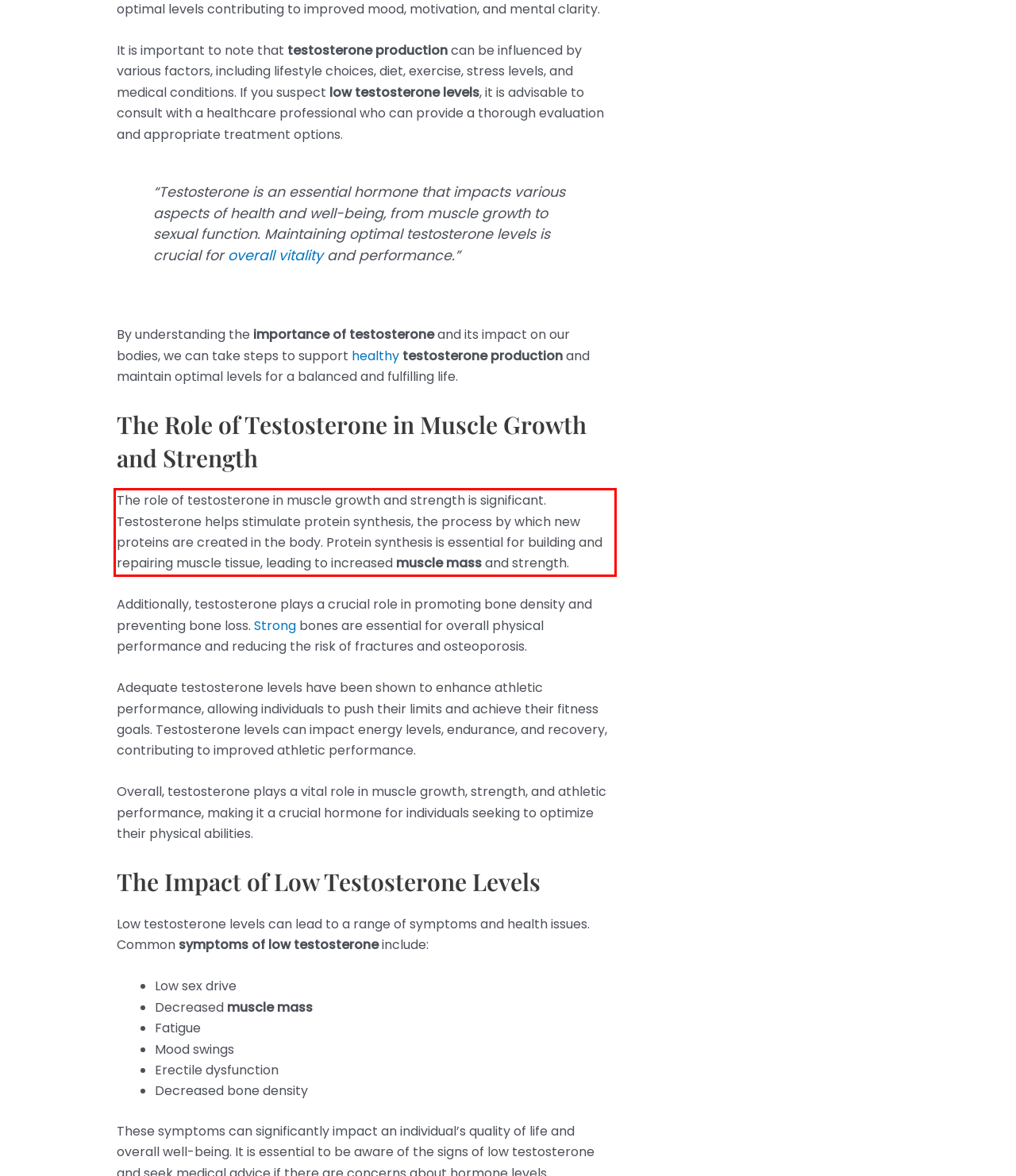Please analyze the provided webpage screenshot and perform OCR to extract the text content from the red rectangle bounding box.

The role of testosterone in muscle growth and strength is significant. Testosterone helps stimulate protein synthesis, the process by which new proteins are created in the body. Protein synthesis is essential for building and repairing muscle tissue, leading to increased muscle mass and strength.